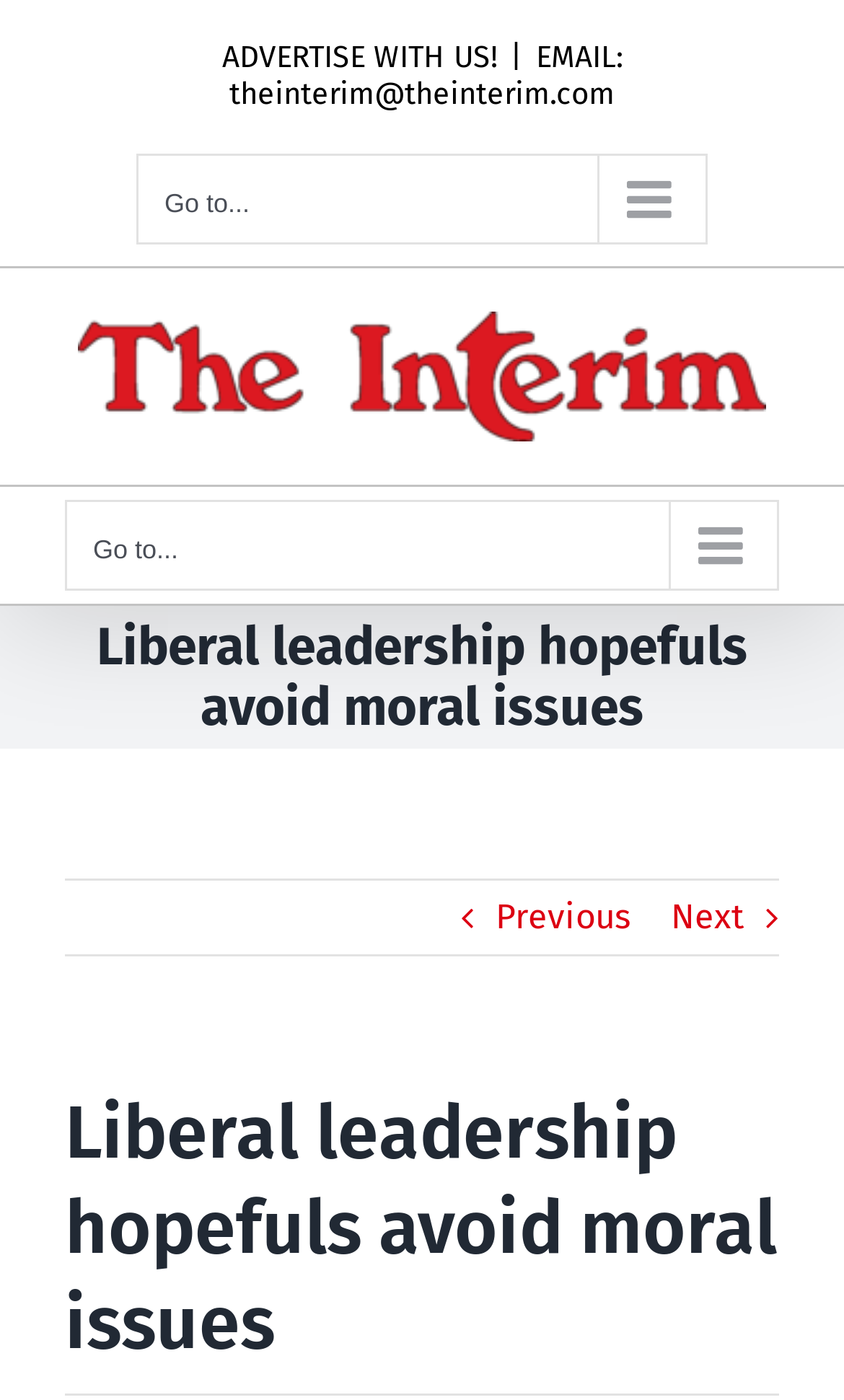Give a concise answer using one word or a phrase to the following question:
What is the text of the link next to the 'ADVERTISE WITH US!' text?

EMAIL: theinterim@theinterim.com